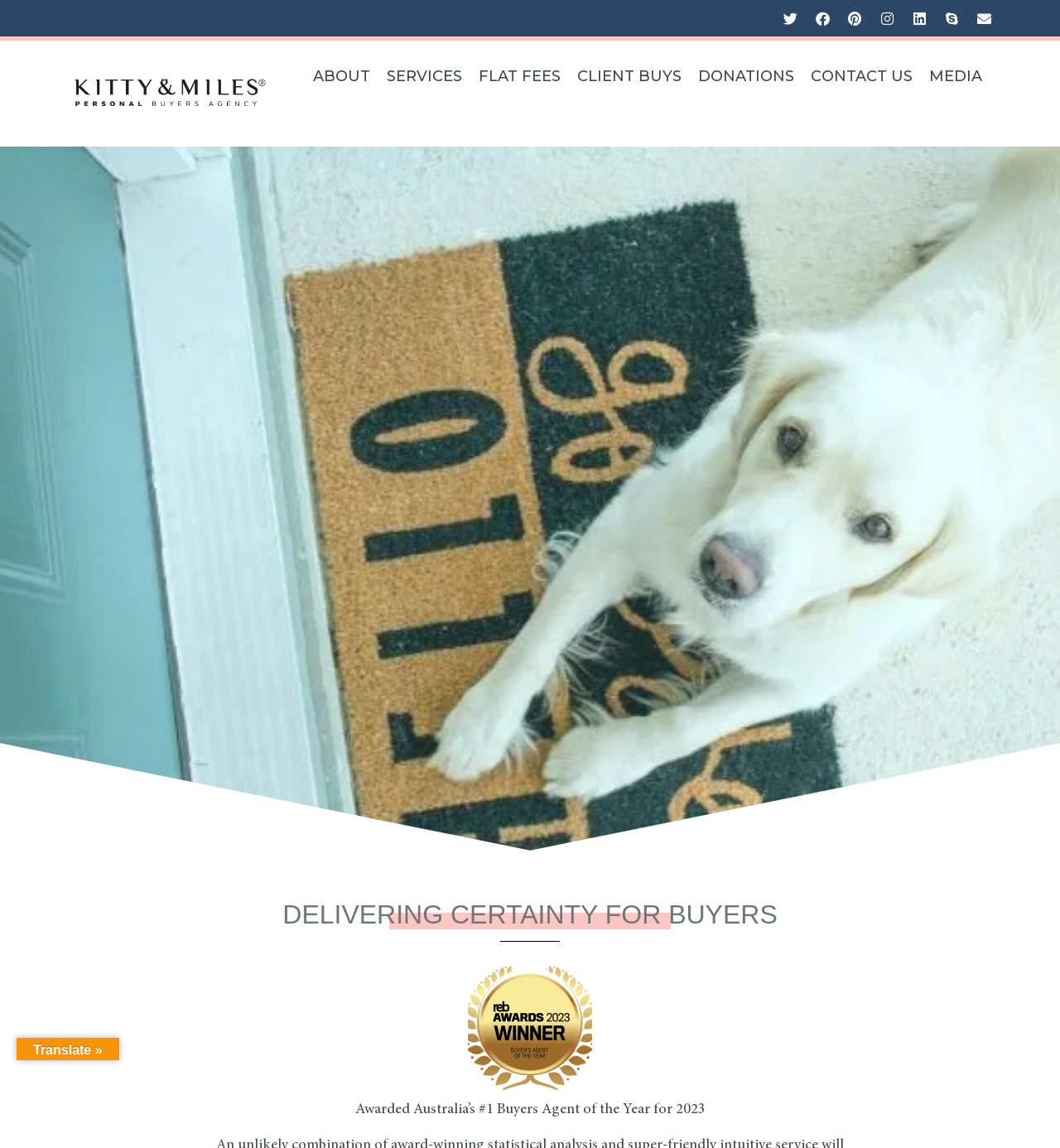Give the bounding box coordinates for the element described as: "Client Buys".

[0.537, 0.057, 0.651, 0.076]